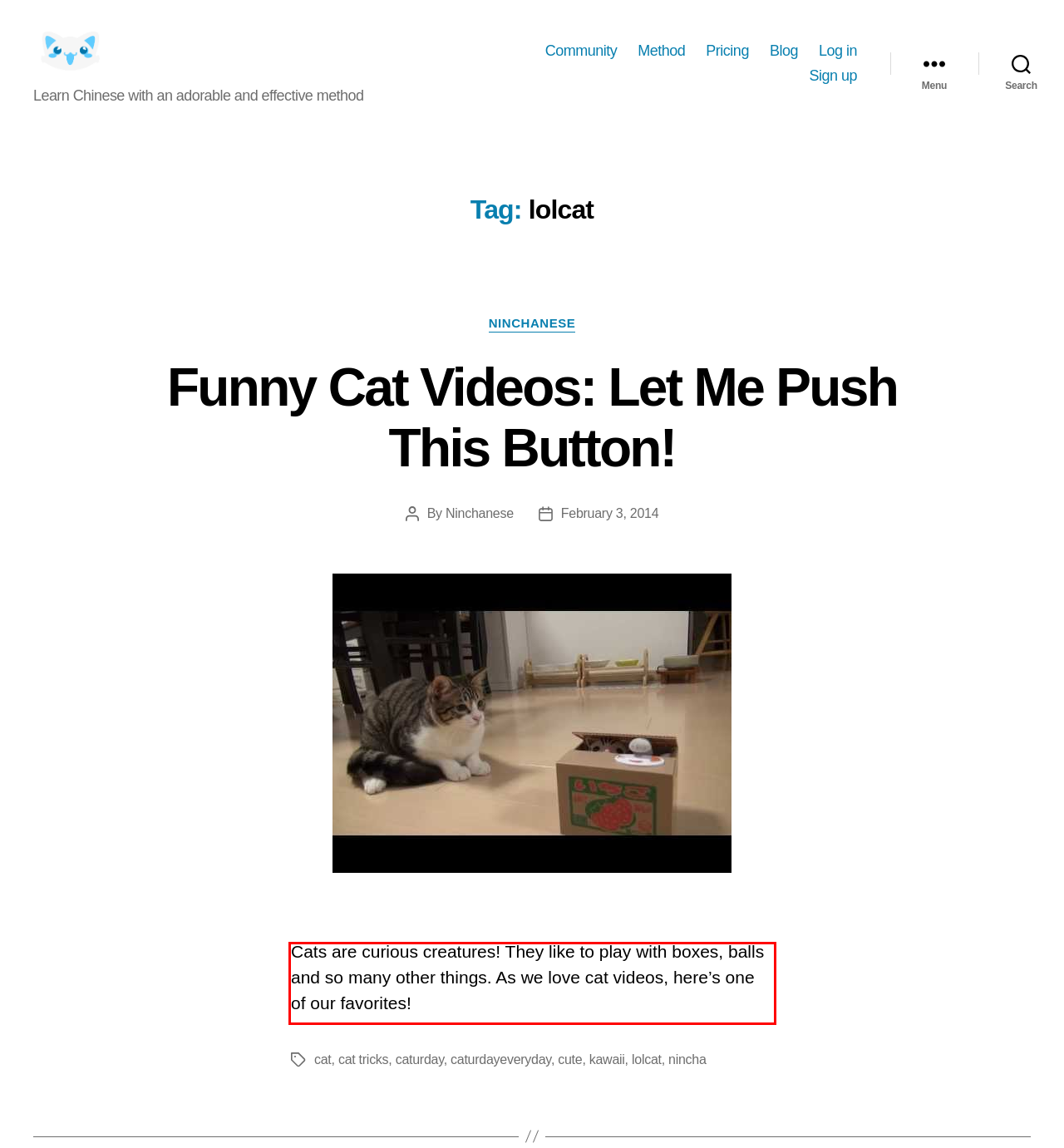From the screenshot of the webpage, locate the red bounding box and extract the text contained within that area.

Cats are curious creatures! They like to play with boxes, balls and so many other things. As we love cat videos, here’s one of our favorites!